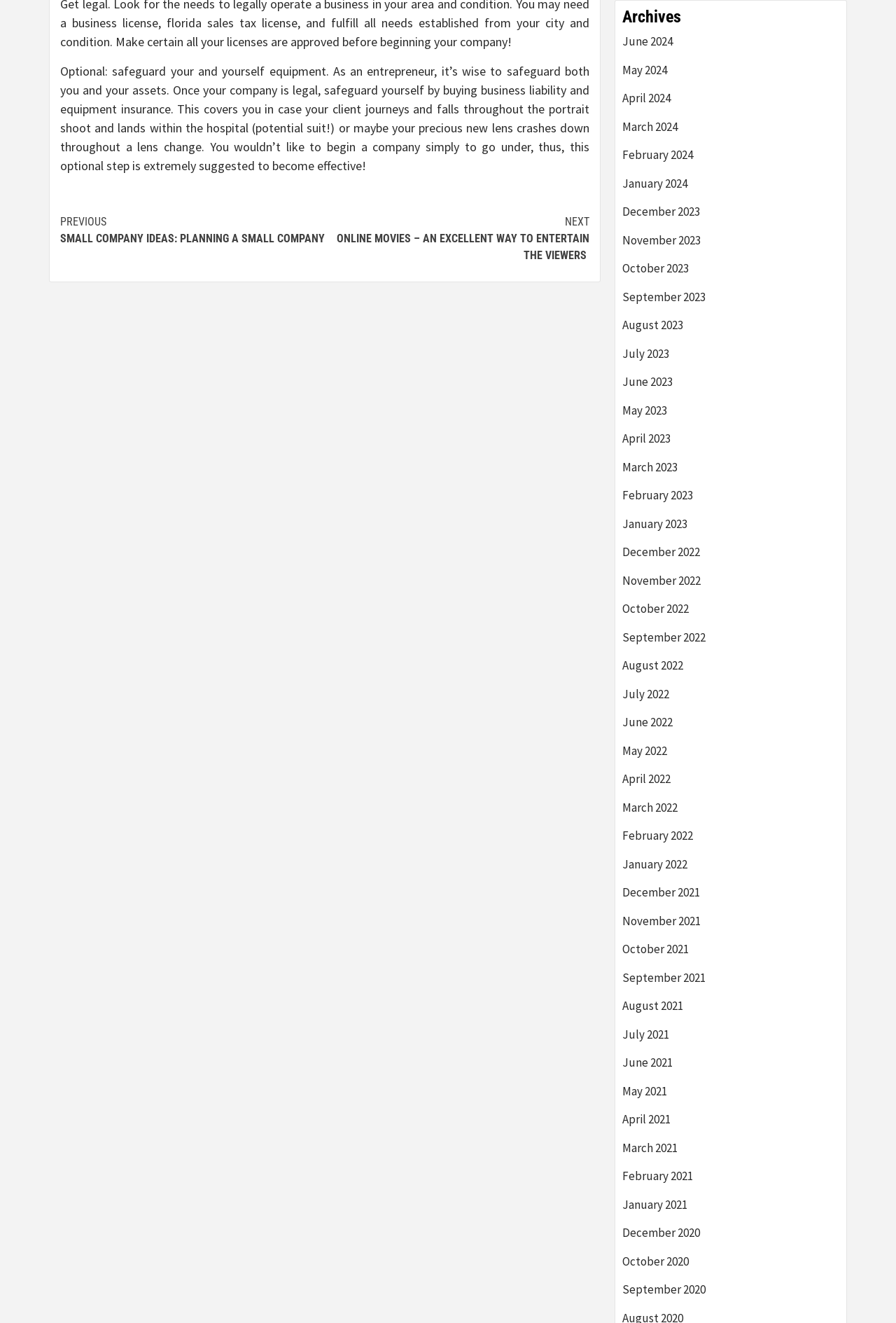Carefully observe the image and respond to the question with a detailed answer:
What is the main topic of this webpage?

Based on the content of the webpage, it appears to be discussing entrepreneurship and providing advice on how to safeguard one's business and assets. The text mentions buying business liability and equipment insurance, which suggests that the webpage is focused on entrepreneurship.